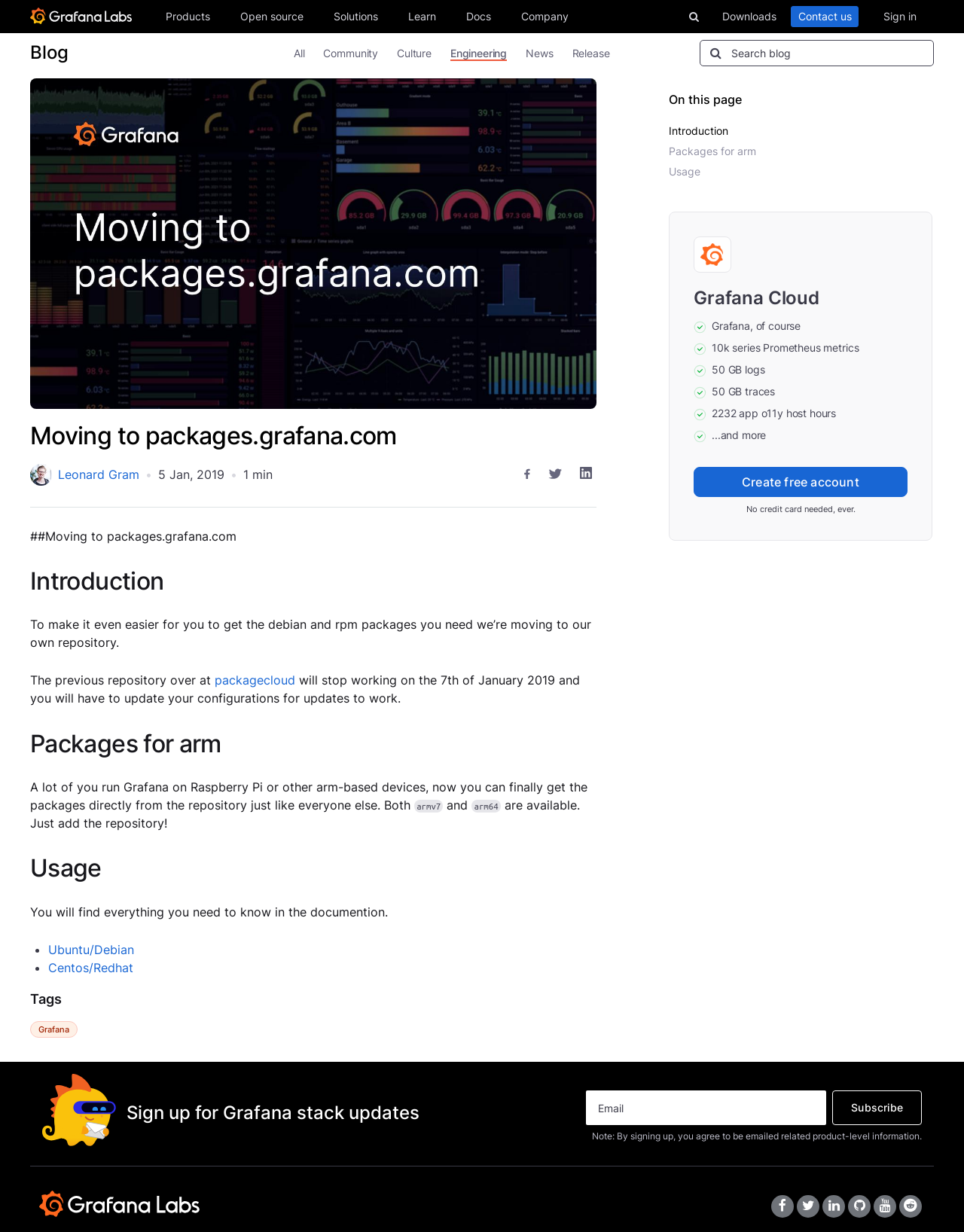Provide a one-word or one-phrase answer to the question:
How many links are on the webpage?

34